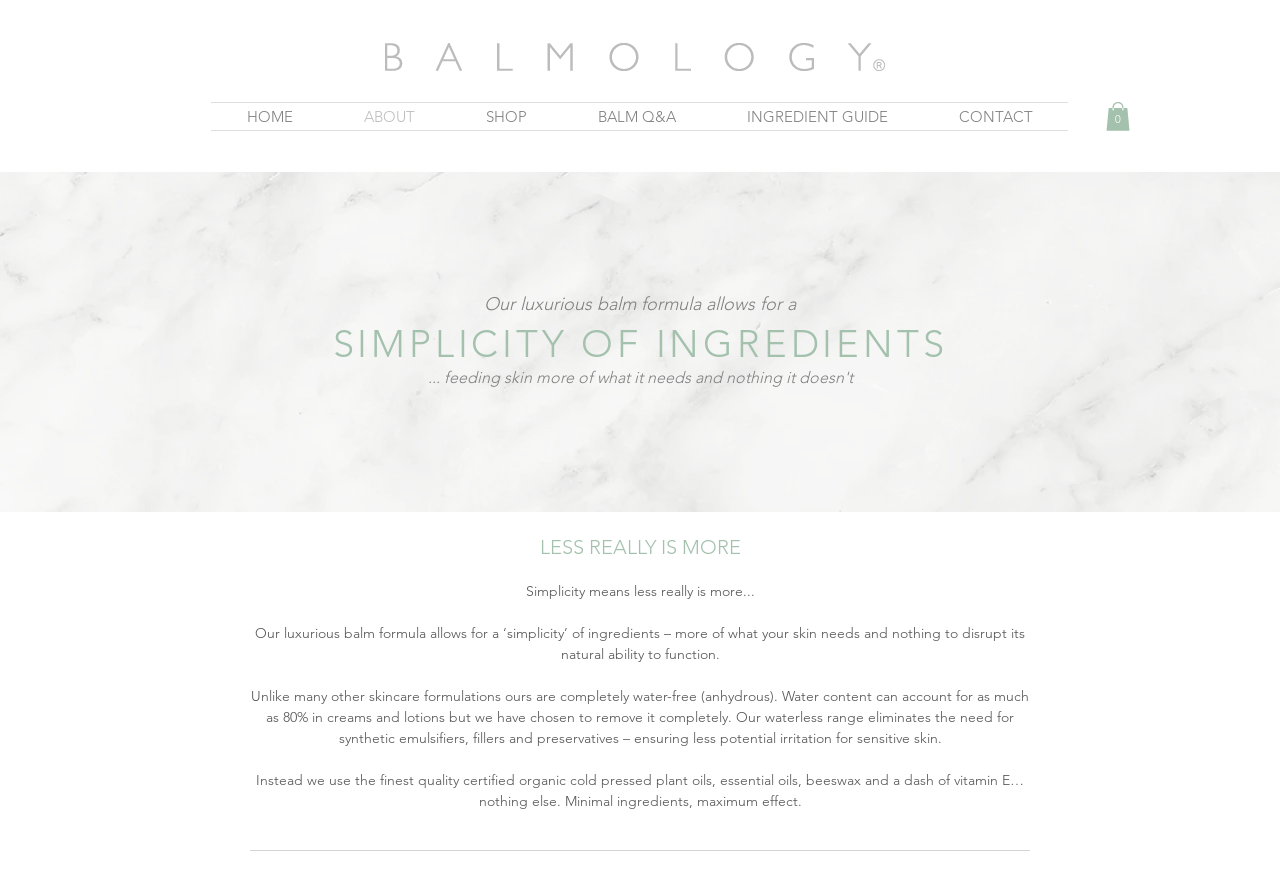Offer a detailed account of what is visible on the webpage.

The webpage is about Balmology, a brand that emphasizes the importance of simplicity in skincare. At the top, there is a navigation menu with links to different sections of the website, including "HOME", "ABOUT", "SHOP", "BALM Q&A", "INGREDIENT GUIDE", and "CONTACT". Next to the navigation menu, there is a link to the cart, which currently has 0 items.

Below the navigation menu, there is a section that highlights the brand's philosophy. It starts with a heading that reads "Our luxurious balm formula allows for a" followed by a subheading "SIMPLICITY OF INGREDIENTS". The text then explains that the brand's formula focuses on using only what the skin needs, without any unnecessary ingredients.

Further down, there is a paragraph that elaborates on the concept of simplicity, stating that "LESS REALLY IS MORE" and explaining how the brand's water-free formula eliminates the need for synthetic emulsifiers, fillers, and preservatives. The text also highlights the use of high-quality, certified organic plant oils, essential oils, beeswax, and vitamin E.

Throughout the page, there are no images, but there is an SVG icon next to the cart link. The overall layout is organized, with clear headings and concise text that effectively communicates the brand's message.